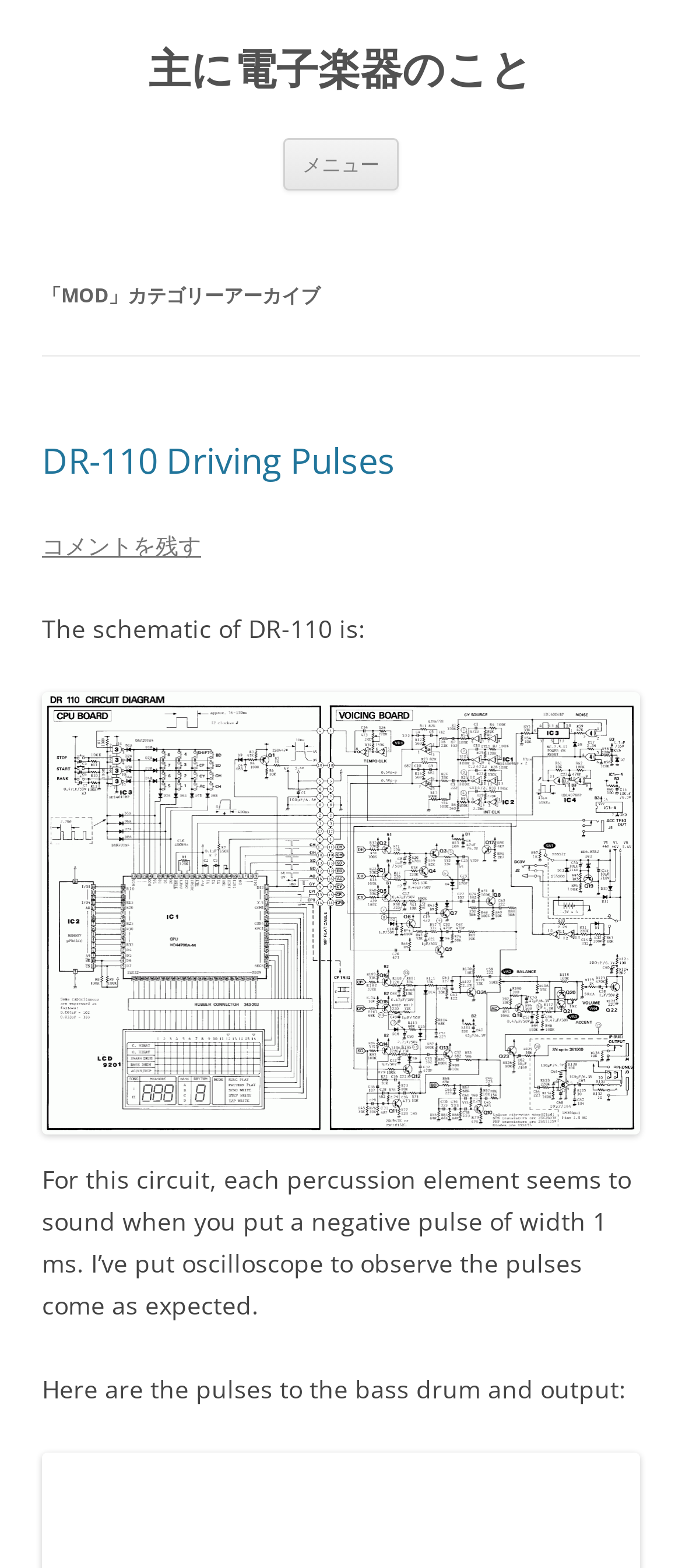Examine the screenshot and answer the question in as much detail as possible: What is the name of the electronic instrument?

The name of the electronic instrument can be found in the heading 'DR-110 Driving Pulses' which is a subcategory of the 'MOD' category archive.